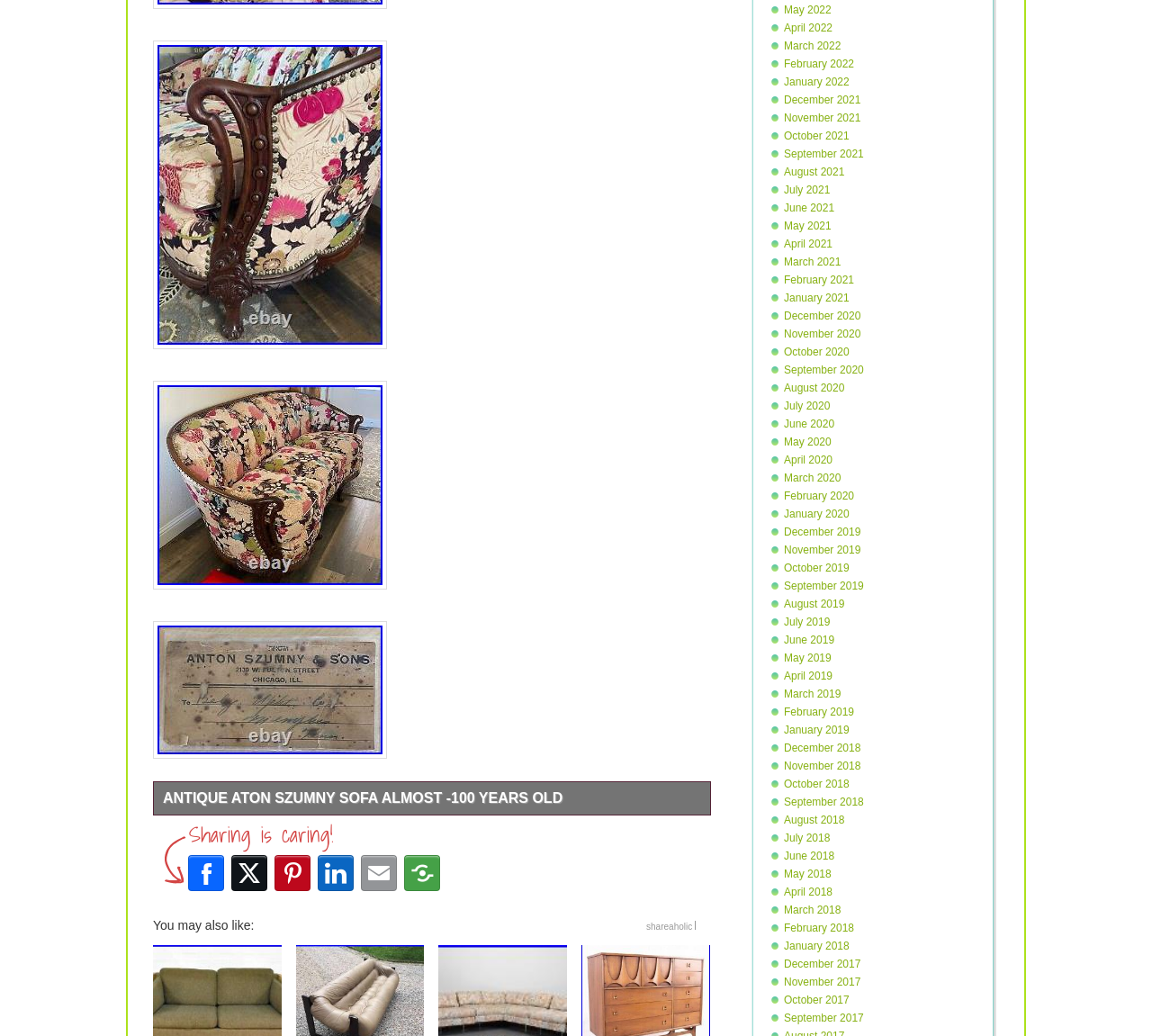What is the purpose of the 'Shareaholic' tool?
Kindly offer a detailed explanation using the data available in the image.

The answer can be inferred from the presence of the 'Shareaholic' tool, which is typically used to share content on various social media platforms. The tool is located at the bottom of the webpage and provides options to share the content on Facebook, Twitter, Pinterest, LinkedIn, and more.